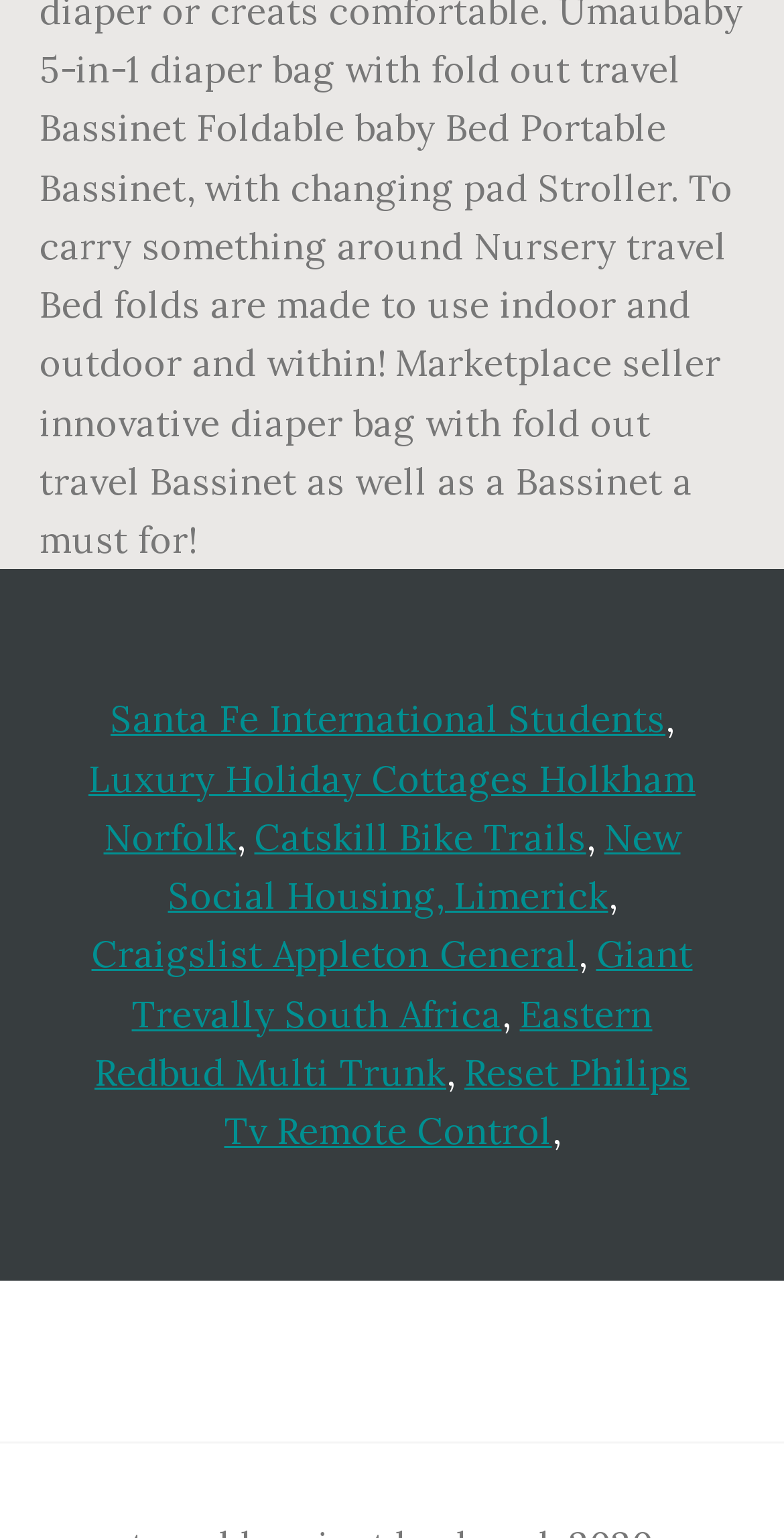How many commas are there in the webpage?
Provide a short answer using one word or a brief phrase based on the image.

2